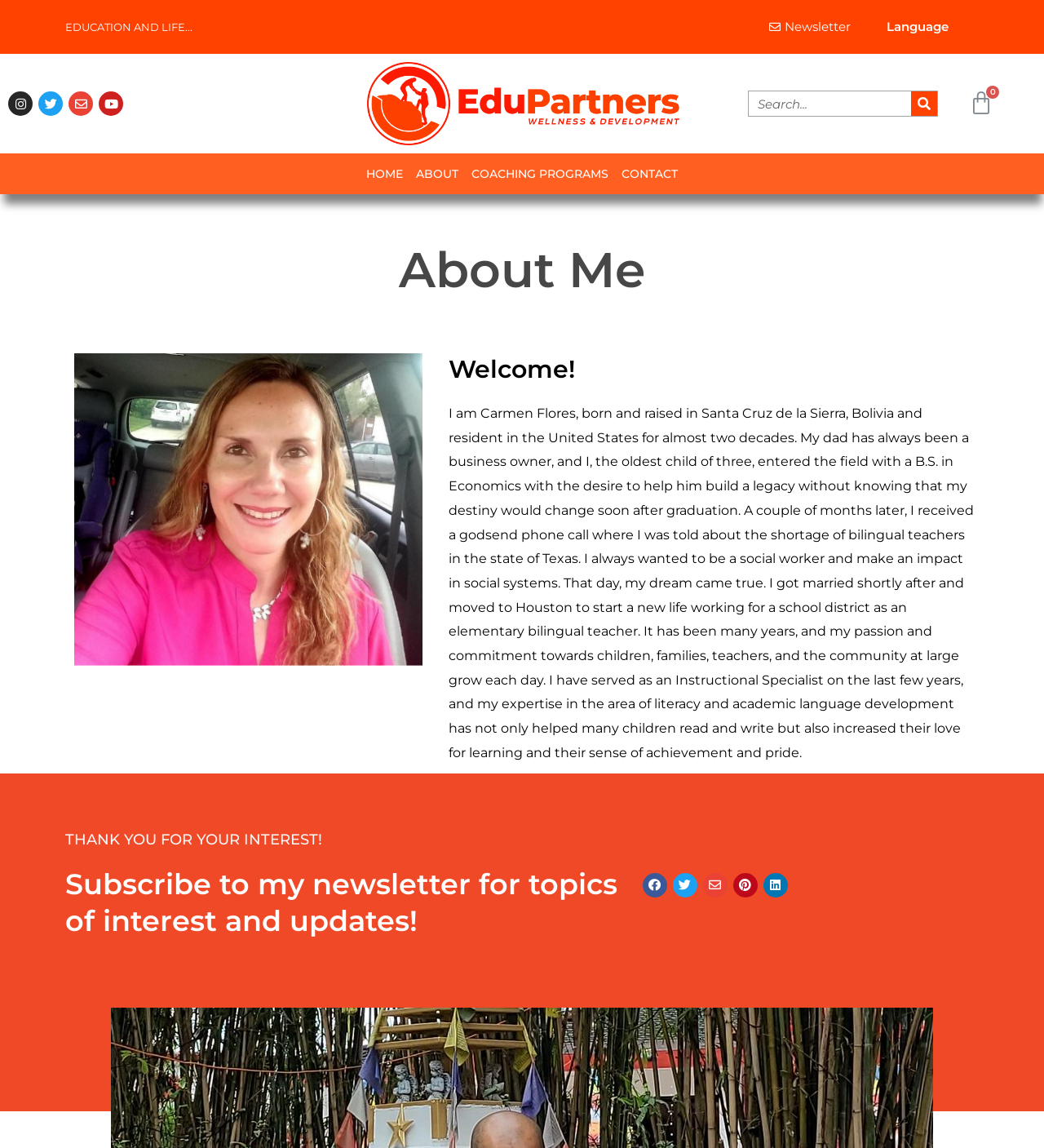Determine the bounding box coordinates for the area you should click to complete the following instruction: "Subscribe to the newsletter".

[0.359, 0.014, 0.815, 0.033]